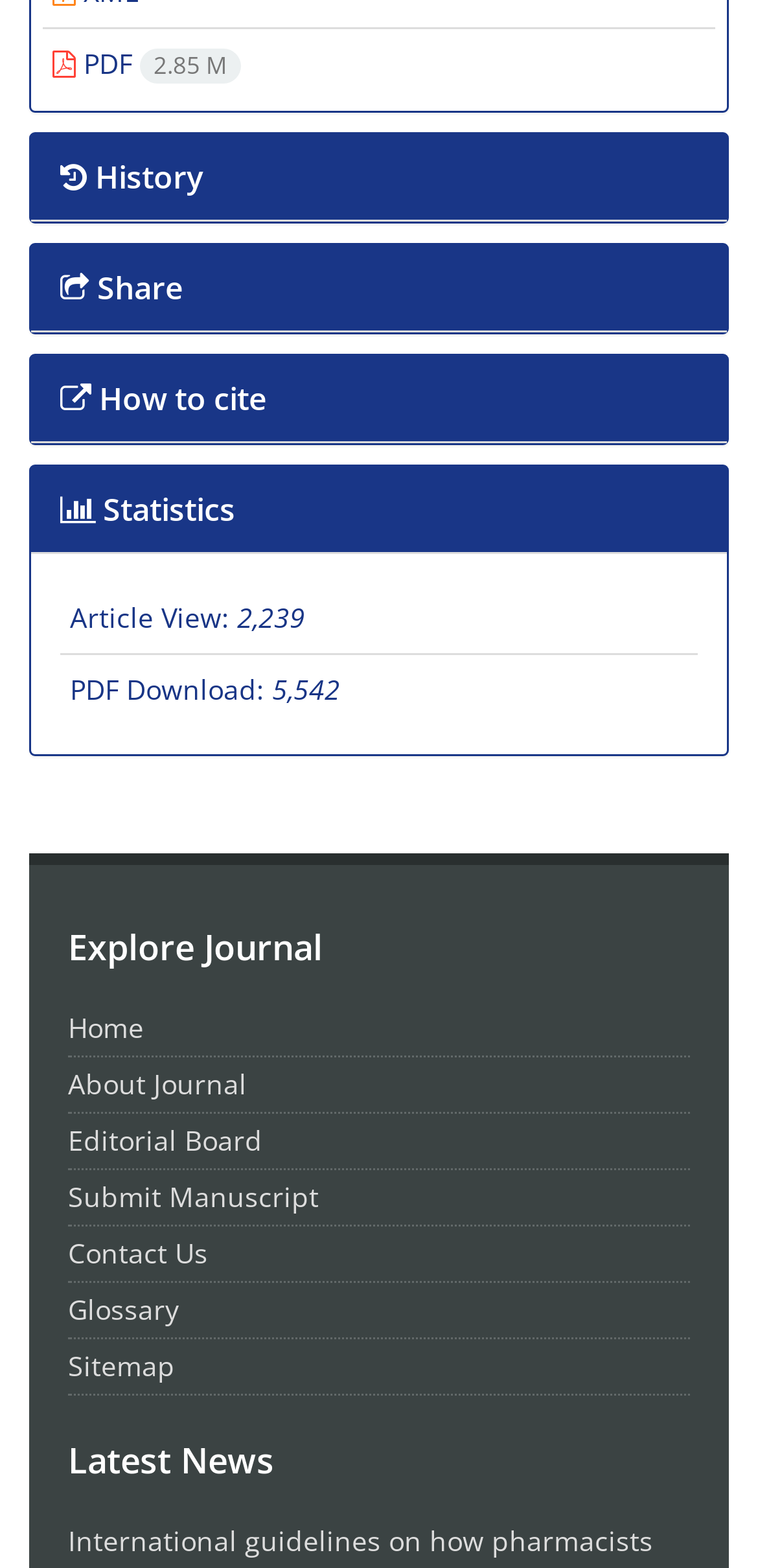Identify the bounding box for the element characterized by the following description: "Article View: 2,239".

[0.092, 0.382, 0.403, 0.406]